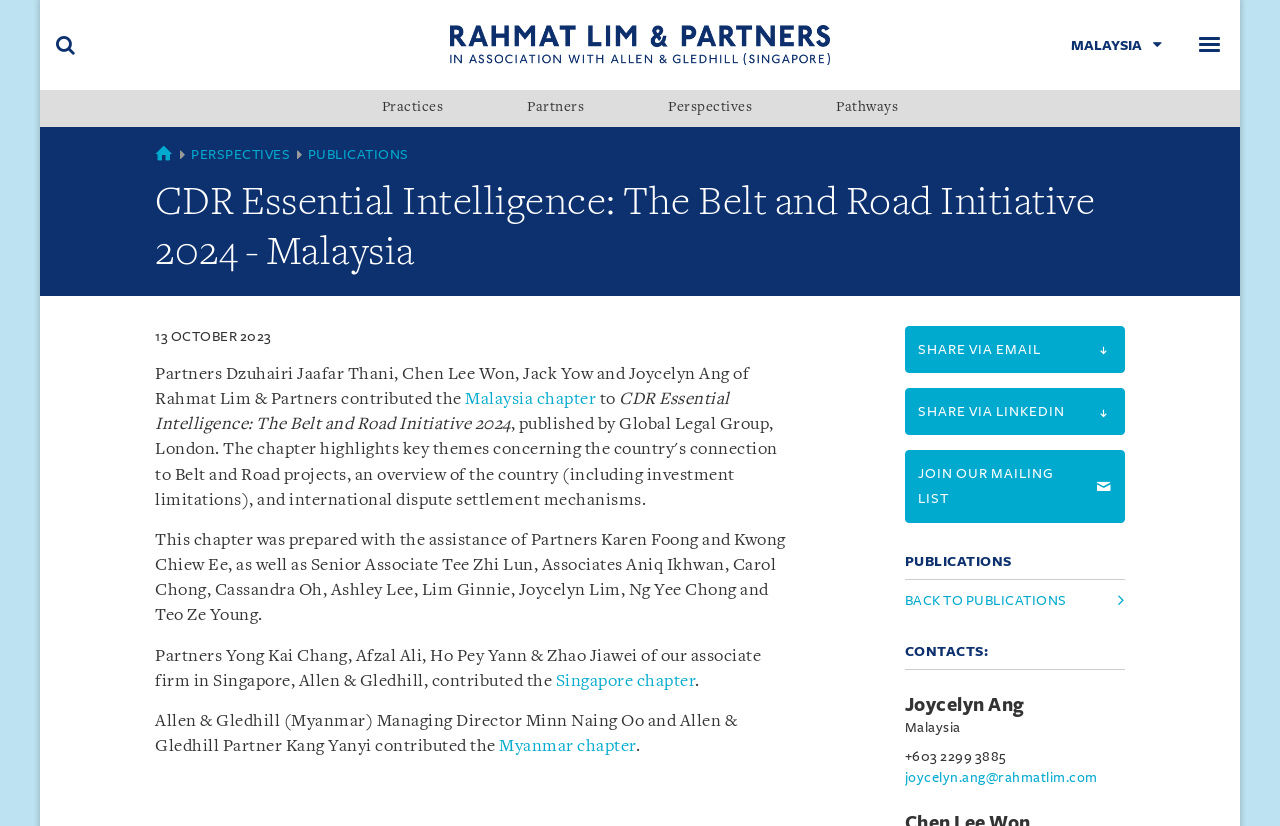Provide the bounding box coordinates of the HTML element this sentence describes: "Join our mailing list". The bounding box coordinates consist of four float numbers between 0 and 1, i.e., [left, top, right, bottom].

[0.707, 0.545, 0.879, 0.633]